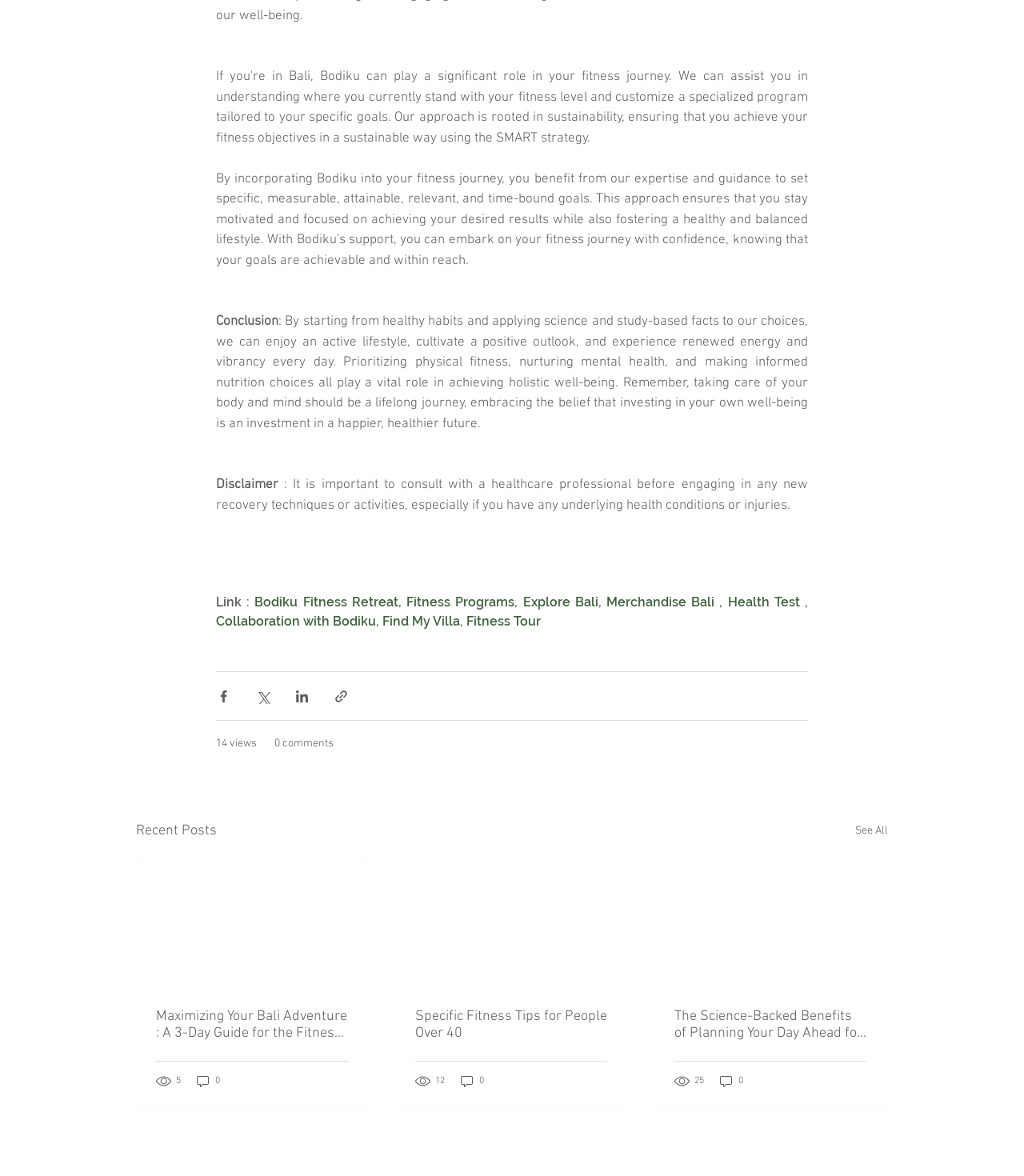Find the bounding box coordinates of the element I should click to carry out the following instruction: "View Specific Fitness Tips for People Over 40".

[0.405, 0.857, 0.593, 0.886]